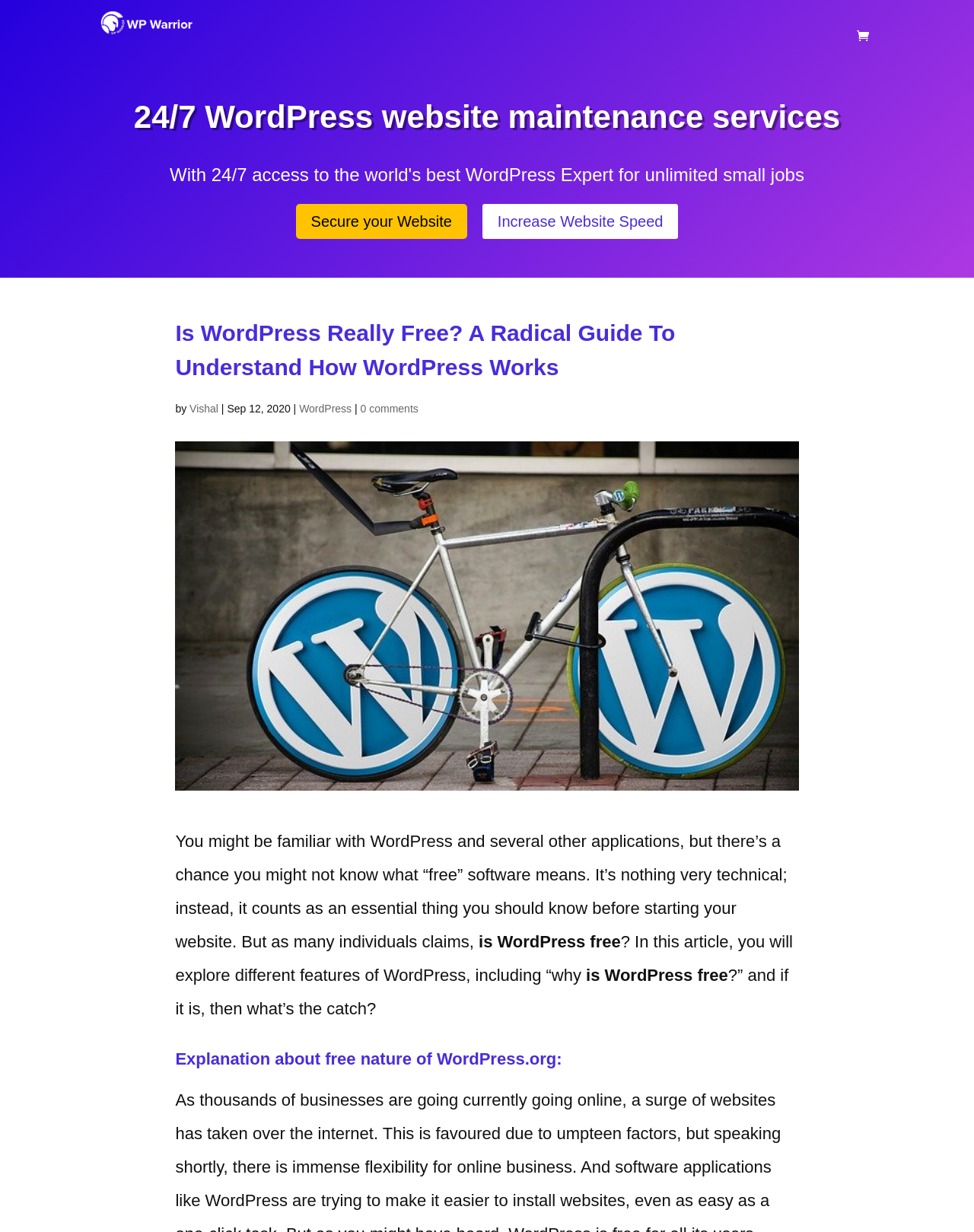Refer to the element description Secure your Website and identify the corresponding bounding box in the screenshot. Format the coordinates as (top-left x, top-left y, bottom-right x, bottom-right y) with values in the range of 0 to 1.

[0.304, 0.165, 0.48, 0.194]